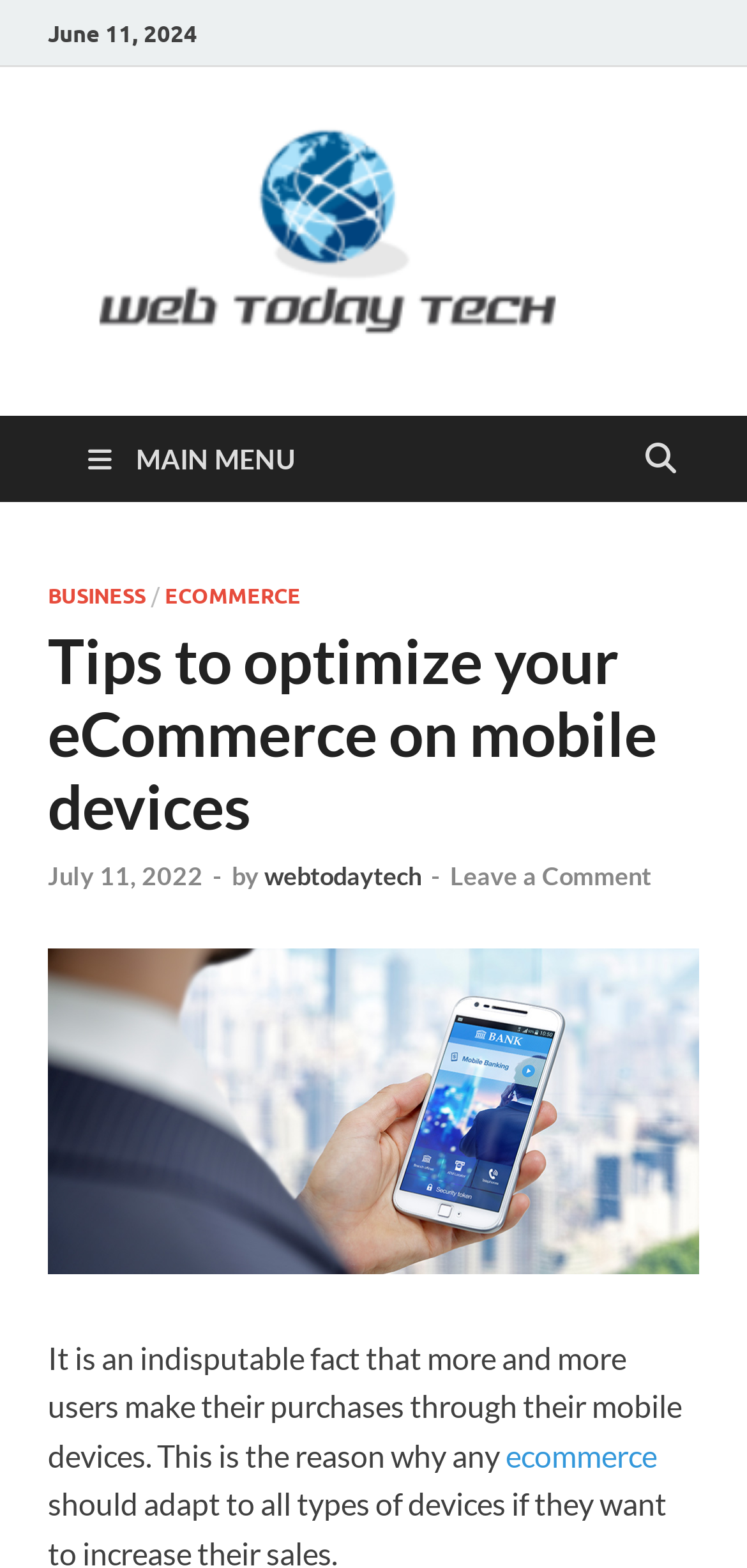Pinpoint the bounding box coordinates for the area that should be clicked to perform the following instruction: "Learn about optimizing eCommerce".

[0.064, 0.793, 0.936, 0.816]